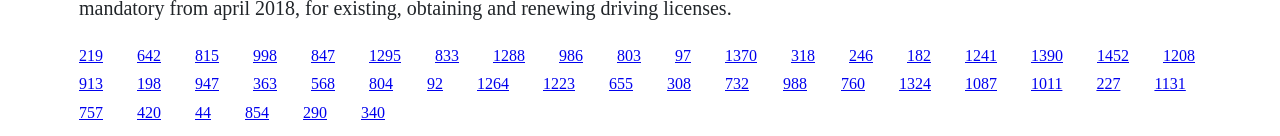How many navigation menus are on the webpage?
Based on the image, provide your answer in one word or phrase.

3